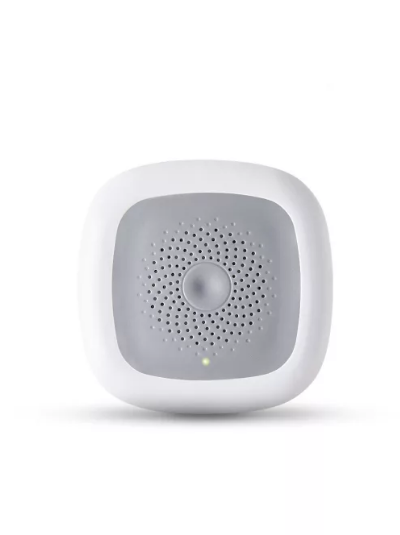Answer this question using a single word or a brief phrase:
What is the purpose of the central button?

Control interface